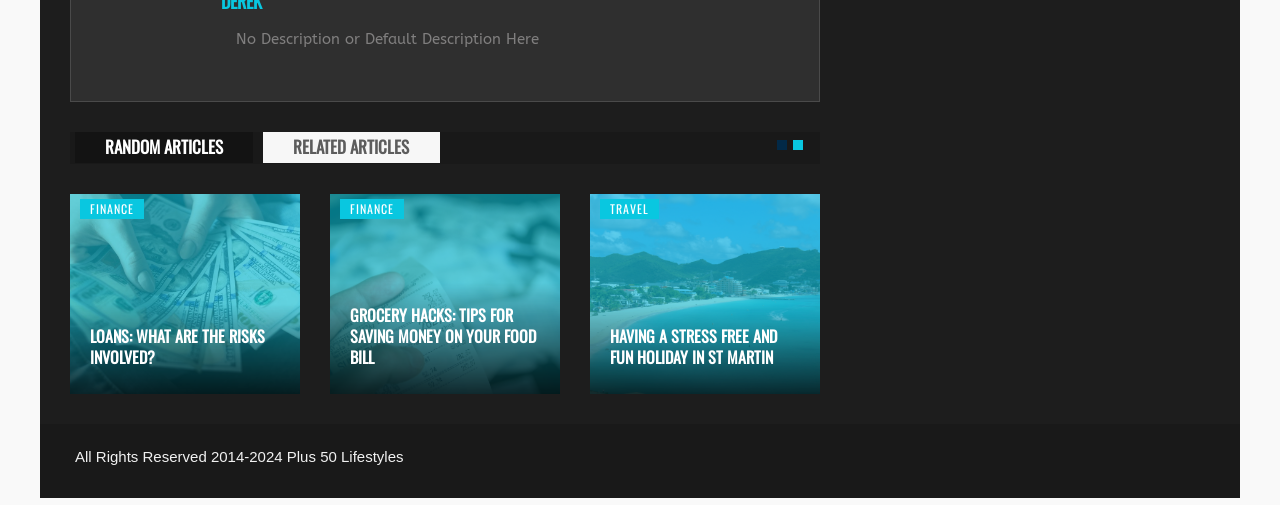How many articles are displayed on the webpage?
Using the information presented in the image, please offer a detailed response to the question.

There are four article elements with bounding box coordinates [0.055, 0.383, 0.234, 0.78], [0.258, 0.383, 0.438, 0.78], [0.461, 0.383, 0.641, 0.78], and [0.664, 0.383, 0.844, 0.78], each containing a heading and links.